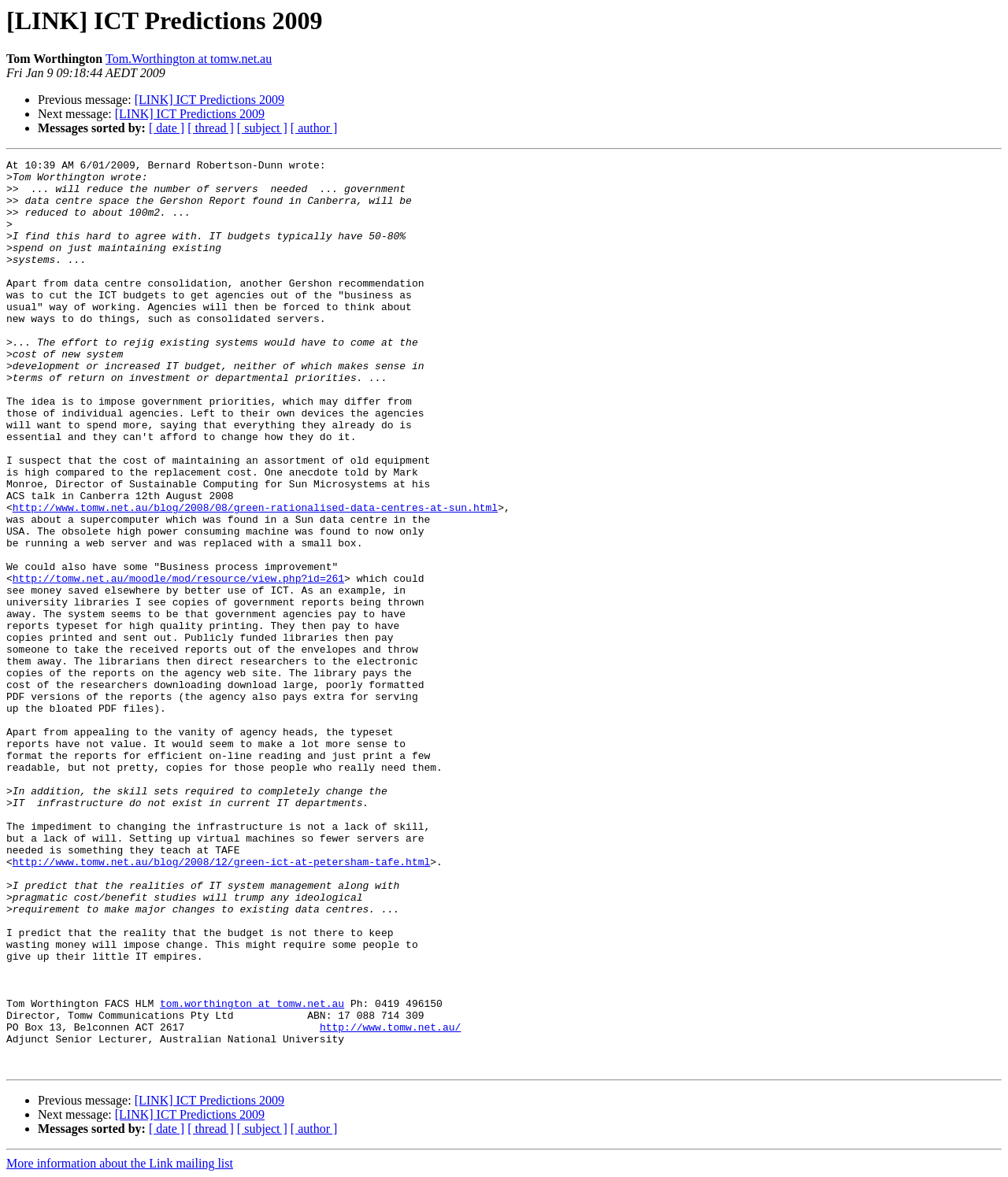Determine the bounding box for the UI element that matches this description: "[ author ]".

[0.288, 0.103, 0.335, 0.115]